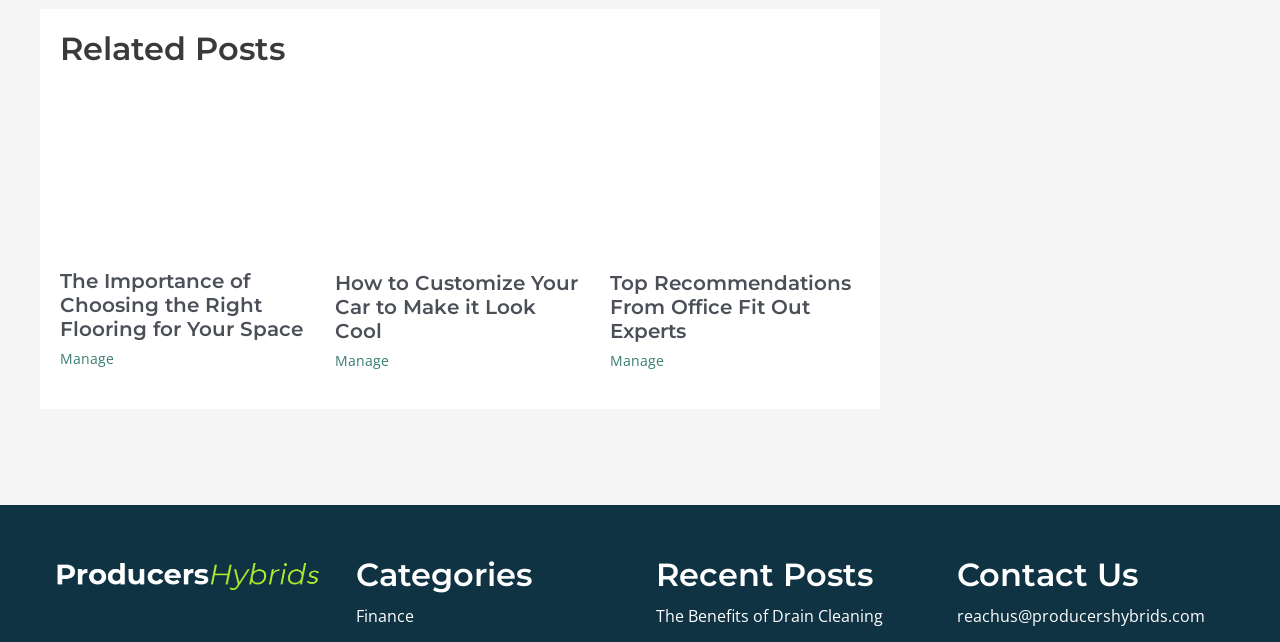Provide a short answer using a single word or phrase for the following question: 
How many articles are displayed on the webpage?

3